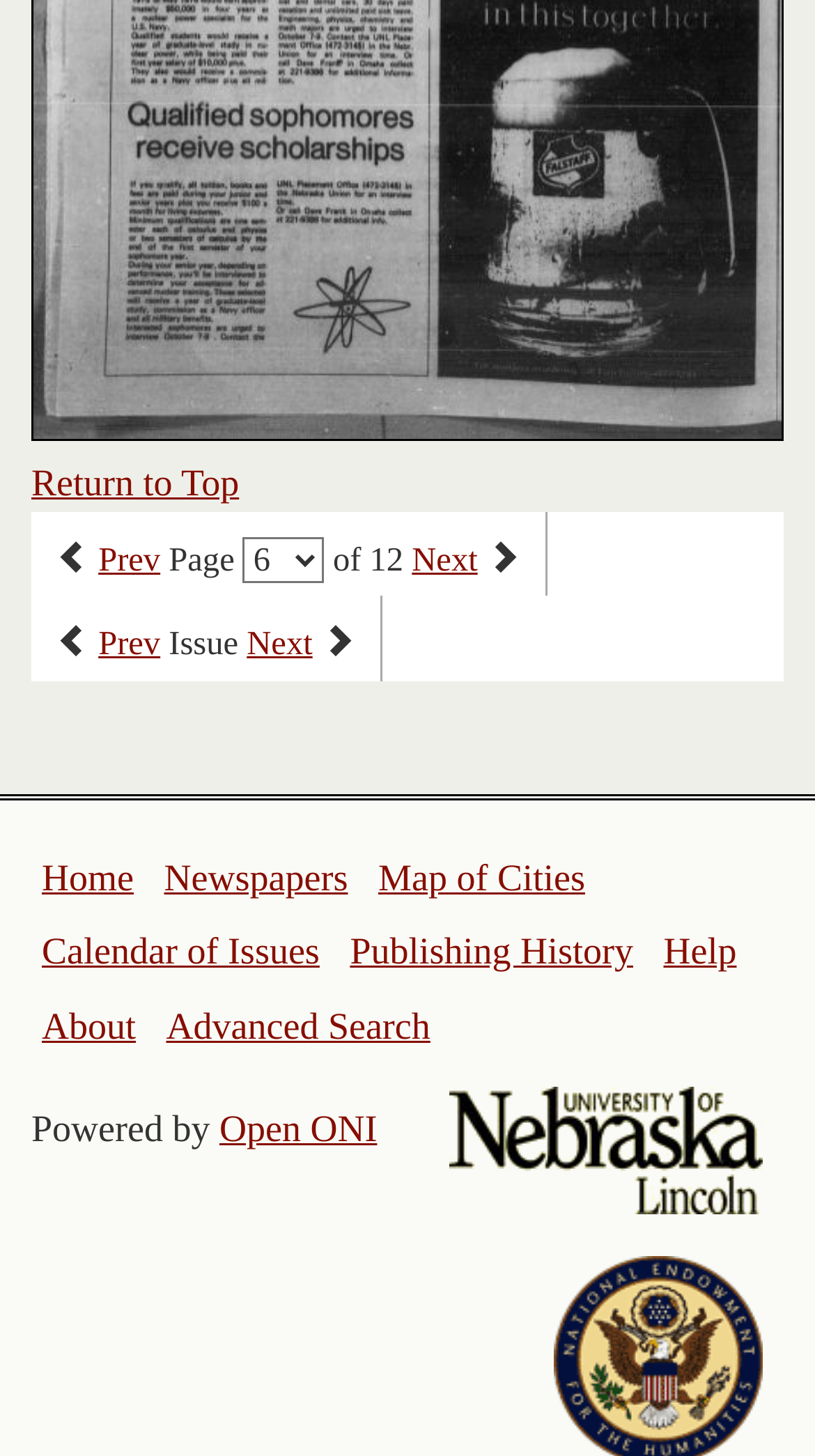What is the logo displayed on the webpage?
Using the visual information, respond with a single word or phrase.

University of Nebraska Lincoln logo